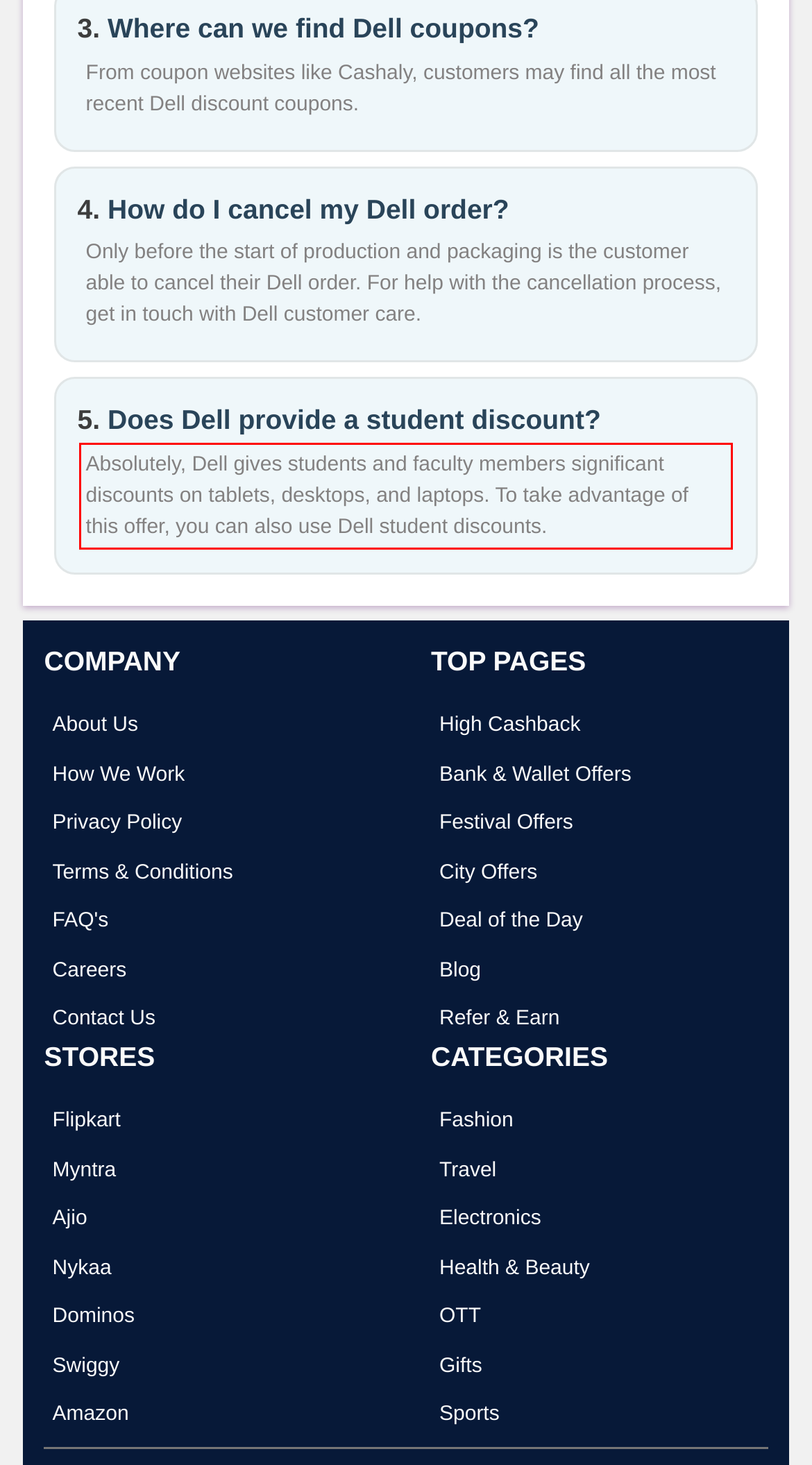You are provided with a screenshot of a webpage that includes a red bounding box. Extract and generate the text content found within the red bounding box.

Absolutely, Dell gives students and faculty members significant discounts on tablets, desktops, and laptops. To take advantage of this offer, you can also use Dell student discounts.